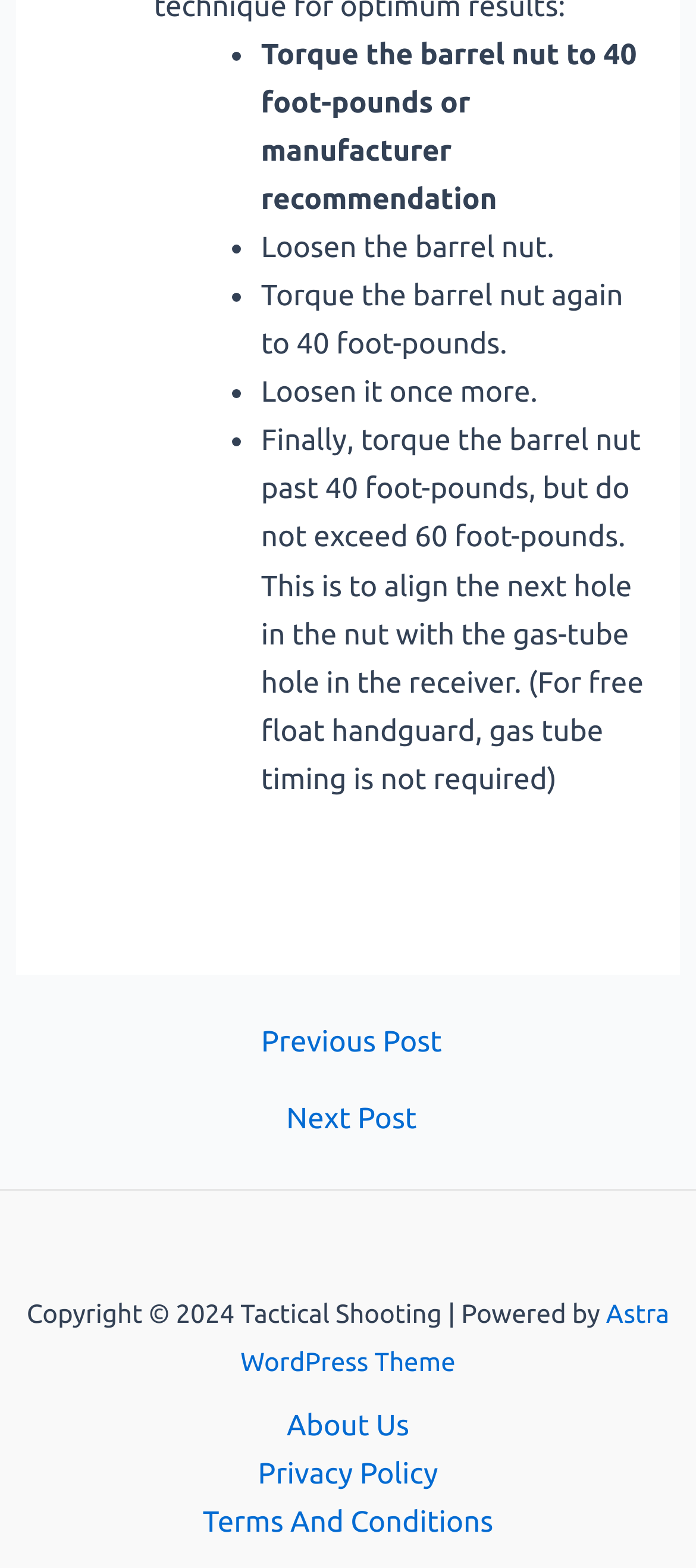Predict the bounding box for the UI component with the following description: "← Previous Post".

[0.028, 0.656, 0.982, 0.674]